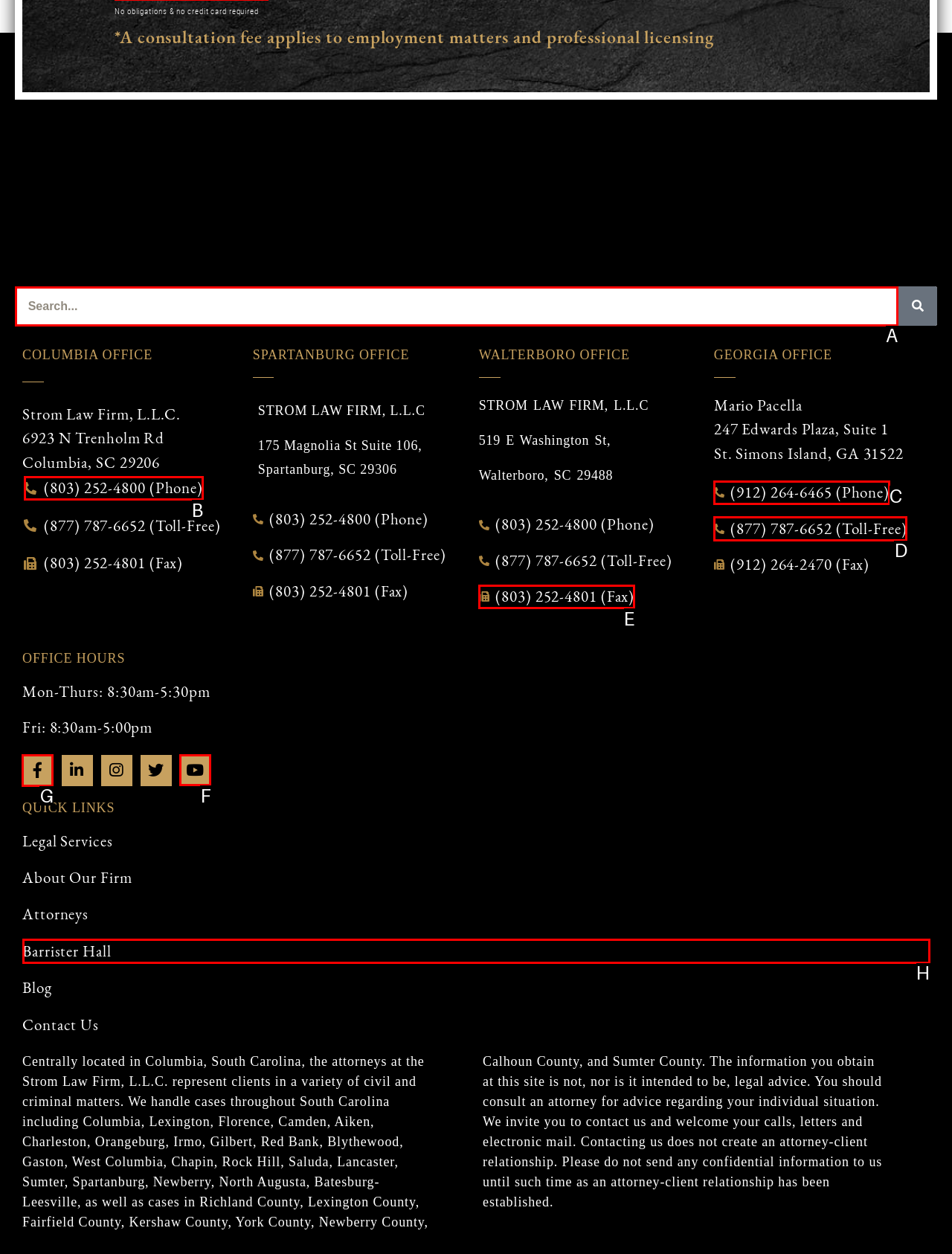Based on the task: Follow Strom Law Firm on Facebook, which UI element should be clicked? Answer with the letter that corresponds to the correct option from the choices given.

G